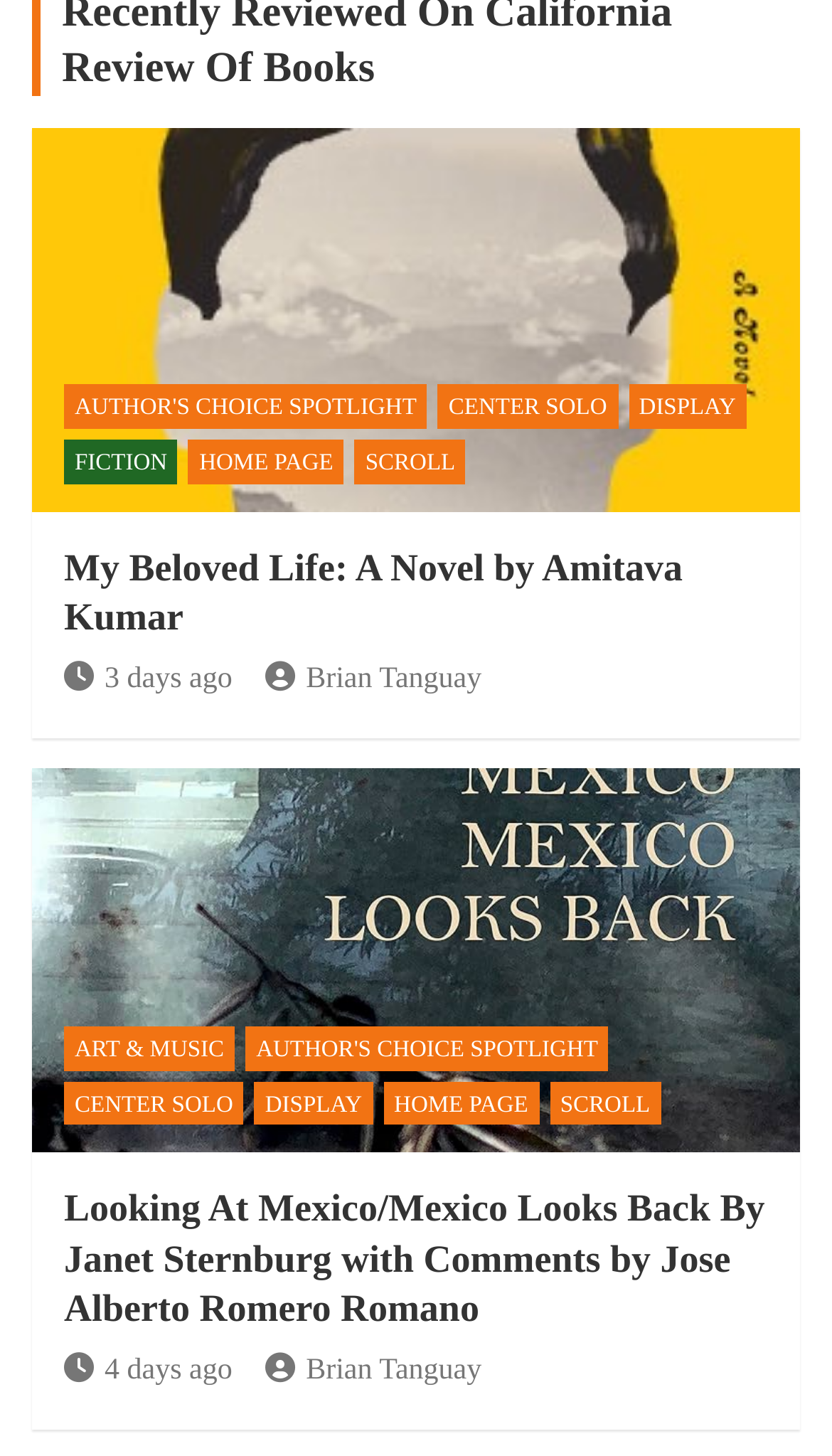Look at the image and write a detailed answer to the question: 
How many days ago was the first article posted?

The time of posting for the first article can be found in the link element with the text ' 3 days ago' which is located below the first book title.